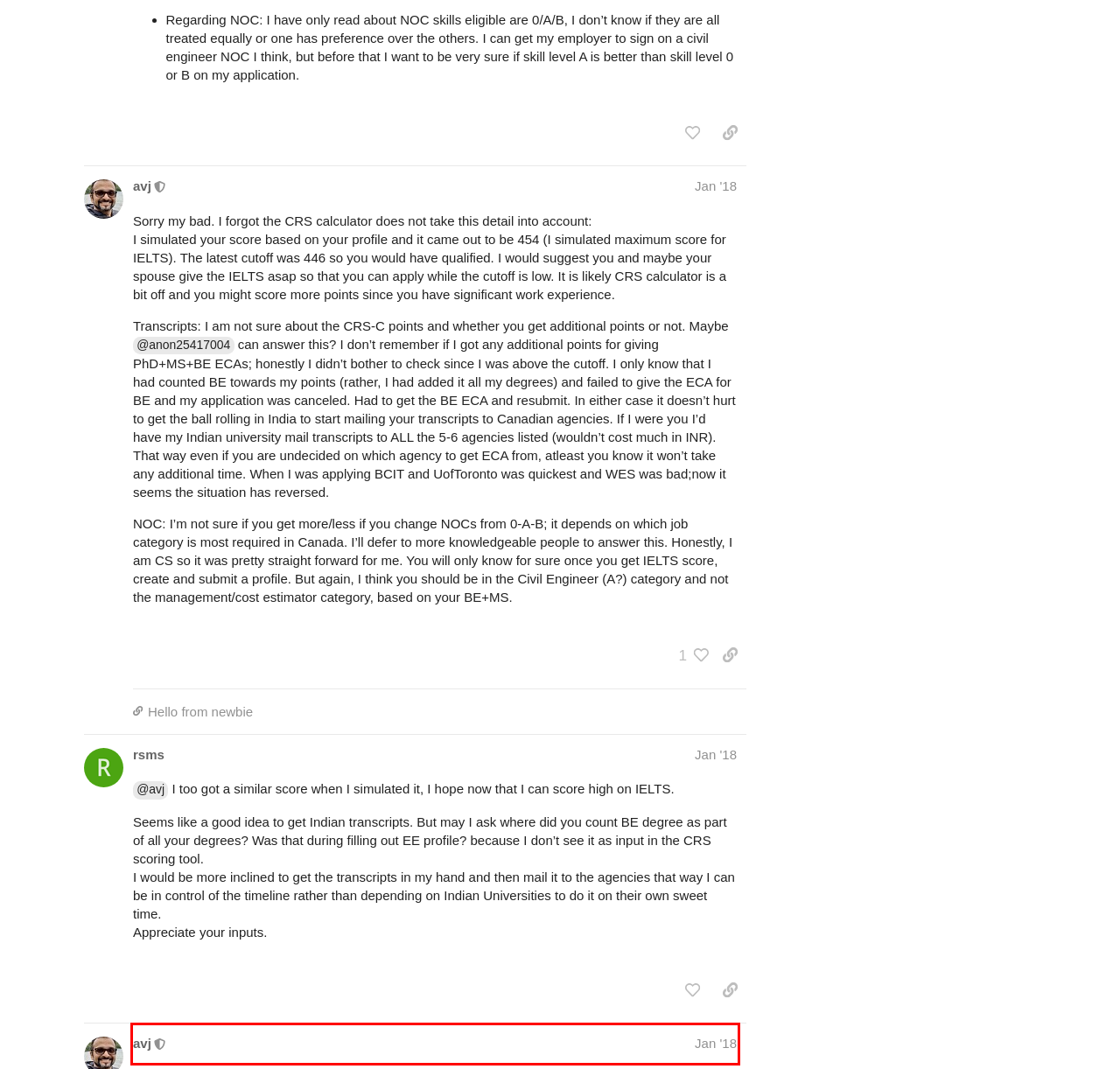Within the provided webpage screenshot, find the red rectangle bounding box and perform OCR to obtain the text content.

I am planning to apply as main application as my score is 492 on CRS and my spouse’s score is little less 468